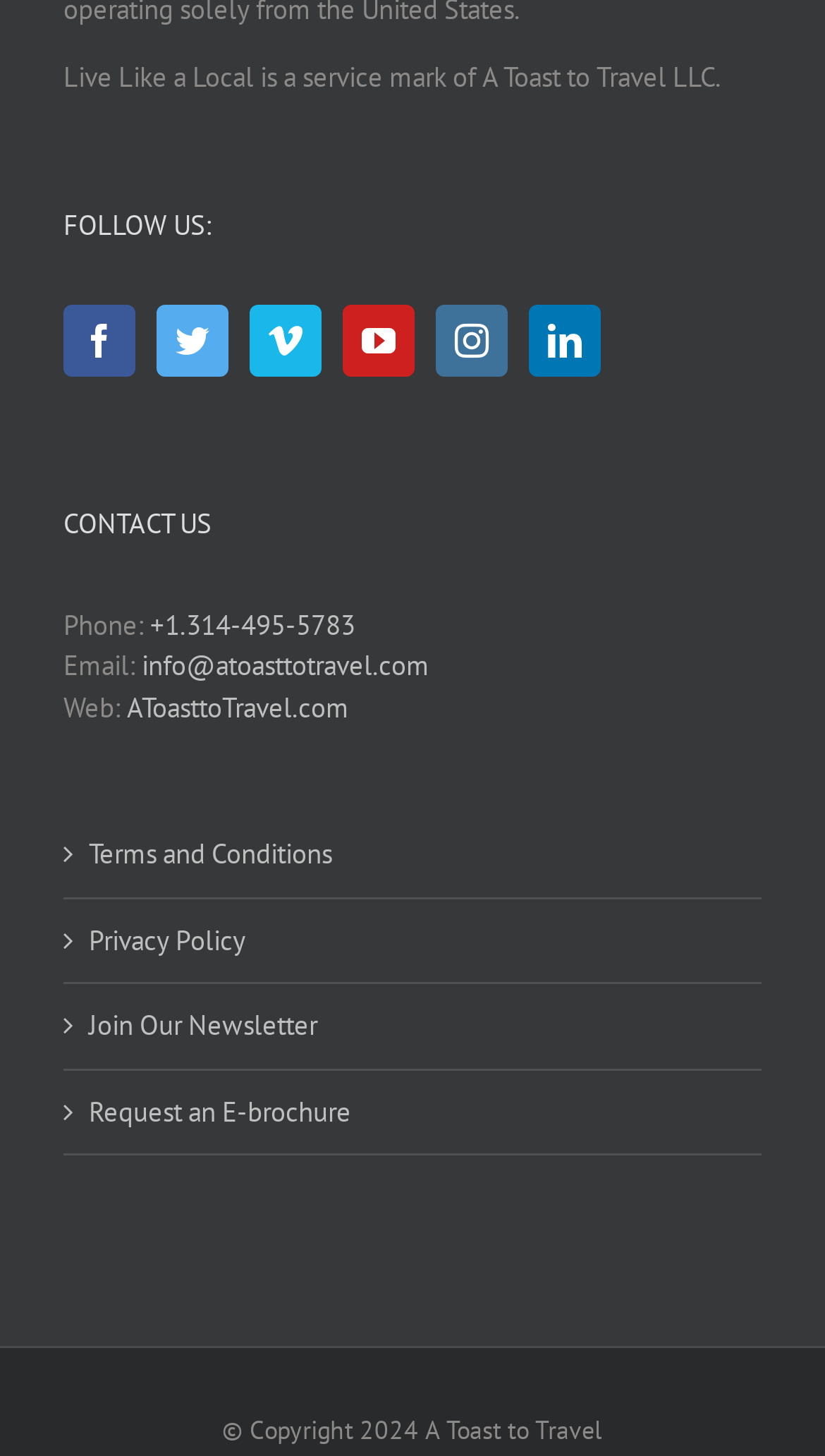Find the bounding box coordinates of the clickable element required to execute the following instruction: "Read our Terms and Conditions". Provide the coordinates as four float numbers between 0 and 1, i.e., [left, top, right, bottom].

[0.108, 0.573, 0.897, 0.601]